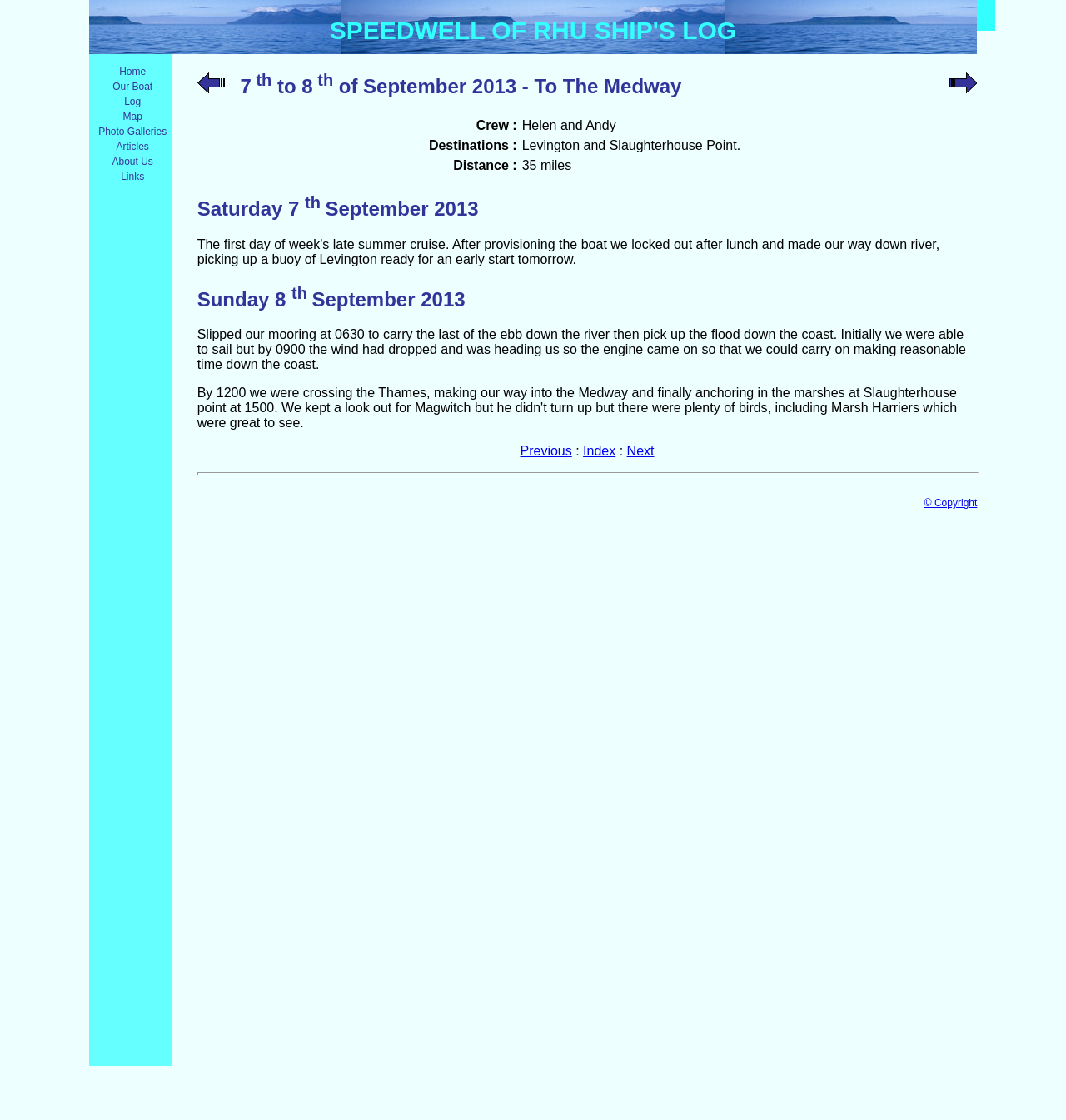Please provide the bounding box coordinates for the UI element as described: "Our Boat". The coordinates must be four floats between 0 and 1, represented as [left, top, right, bottom].

[0.083, 0.071, 0.161, 0.084]